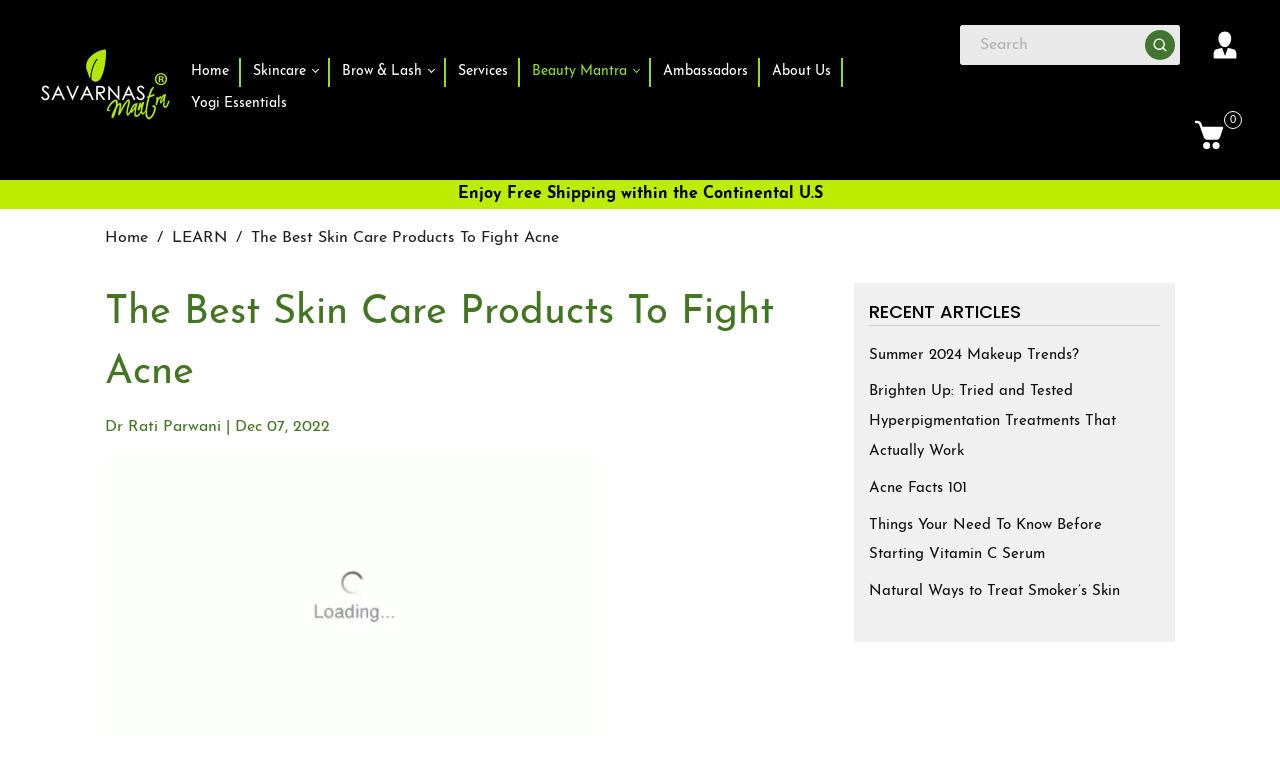How many links are in the navigation menu?
Using the details from the image, give an elaborate explanation to answer the question.

I counted the number of links in the navigation menu by looking at the breadcrumbs section, which contains links to 'Home', 'LEARN', and other pages. There are 7 links in total.